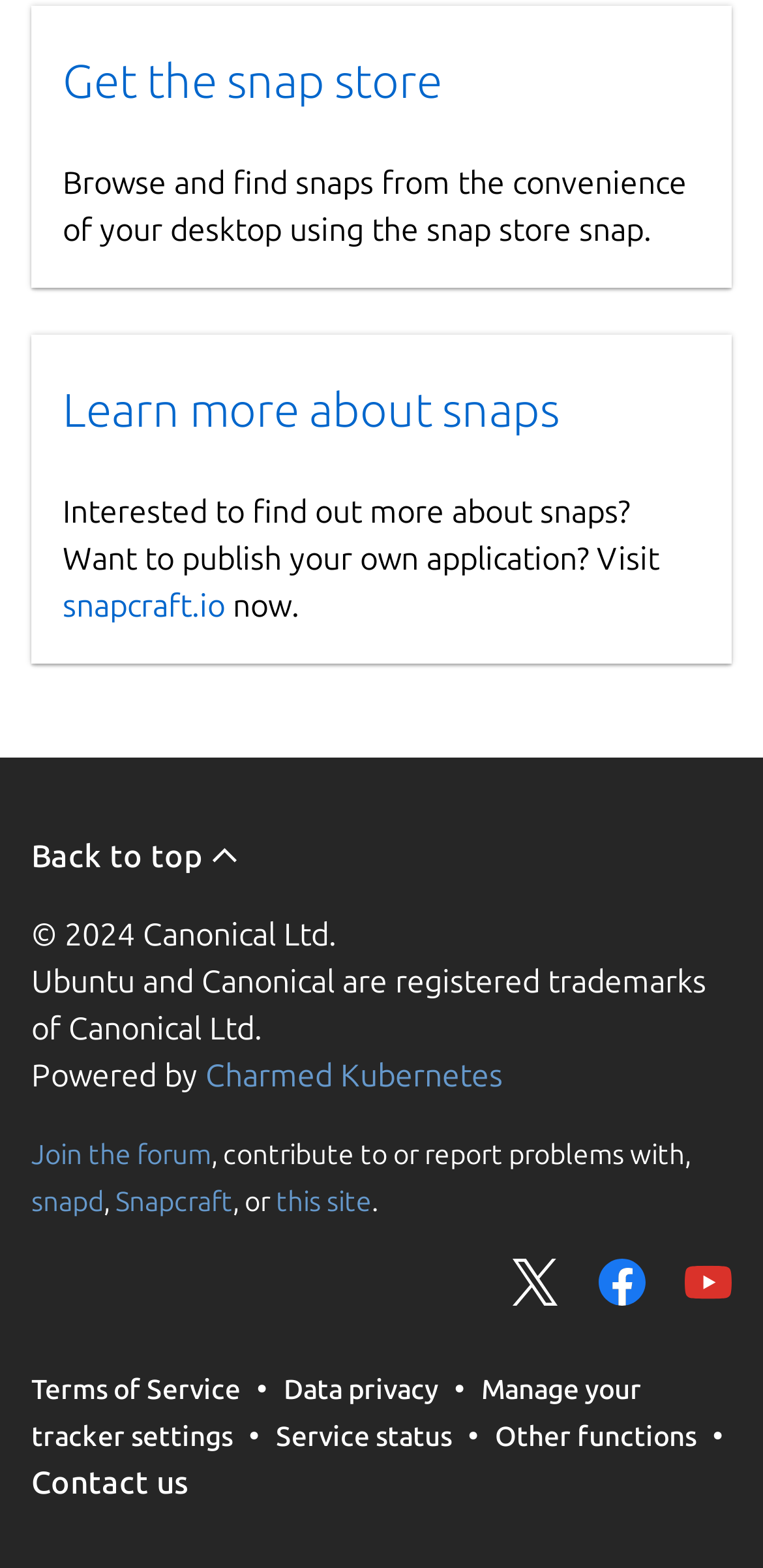Respond to the question below with a concise word or phrase:
What is the snap store used for?

Browsing and finding snaps